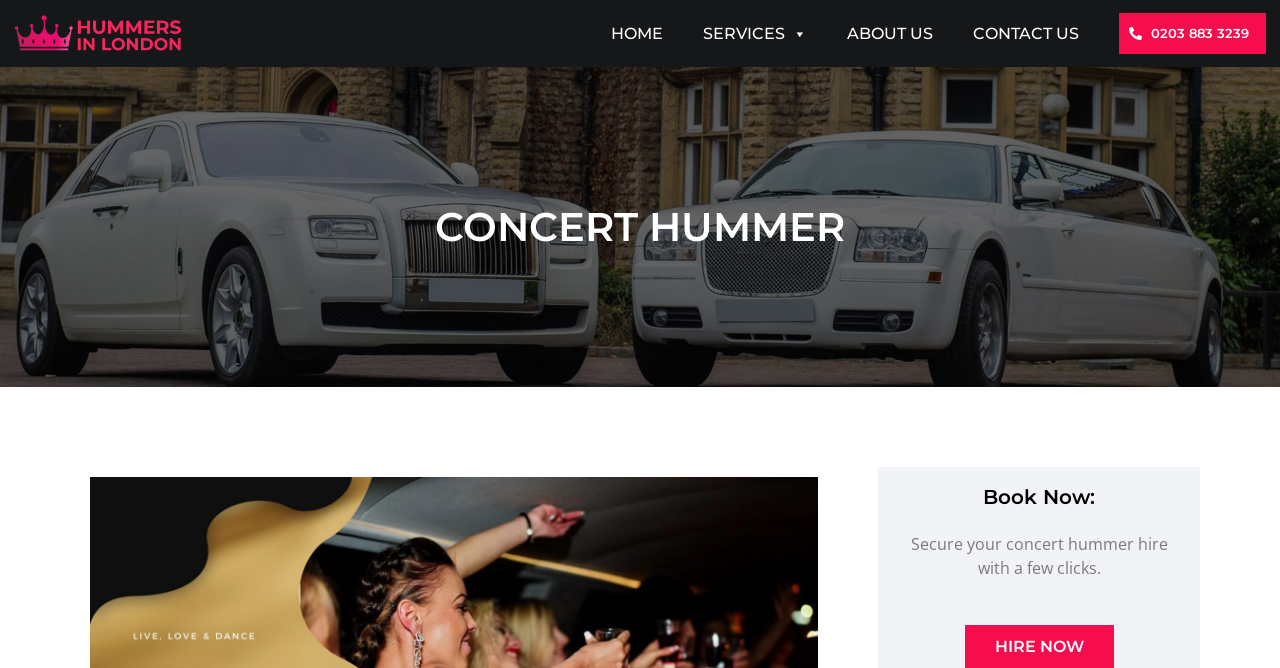What is the call-to-action text?
Please give a detailed and elaborate answer to the question based on the image.

I found the call-to-action text by looking at the StaticText element with the text 'Book Now:' which is located below the heading 'CONCERT HUMMER'.